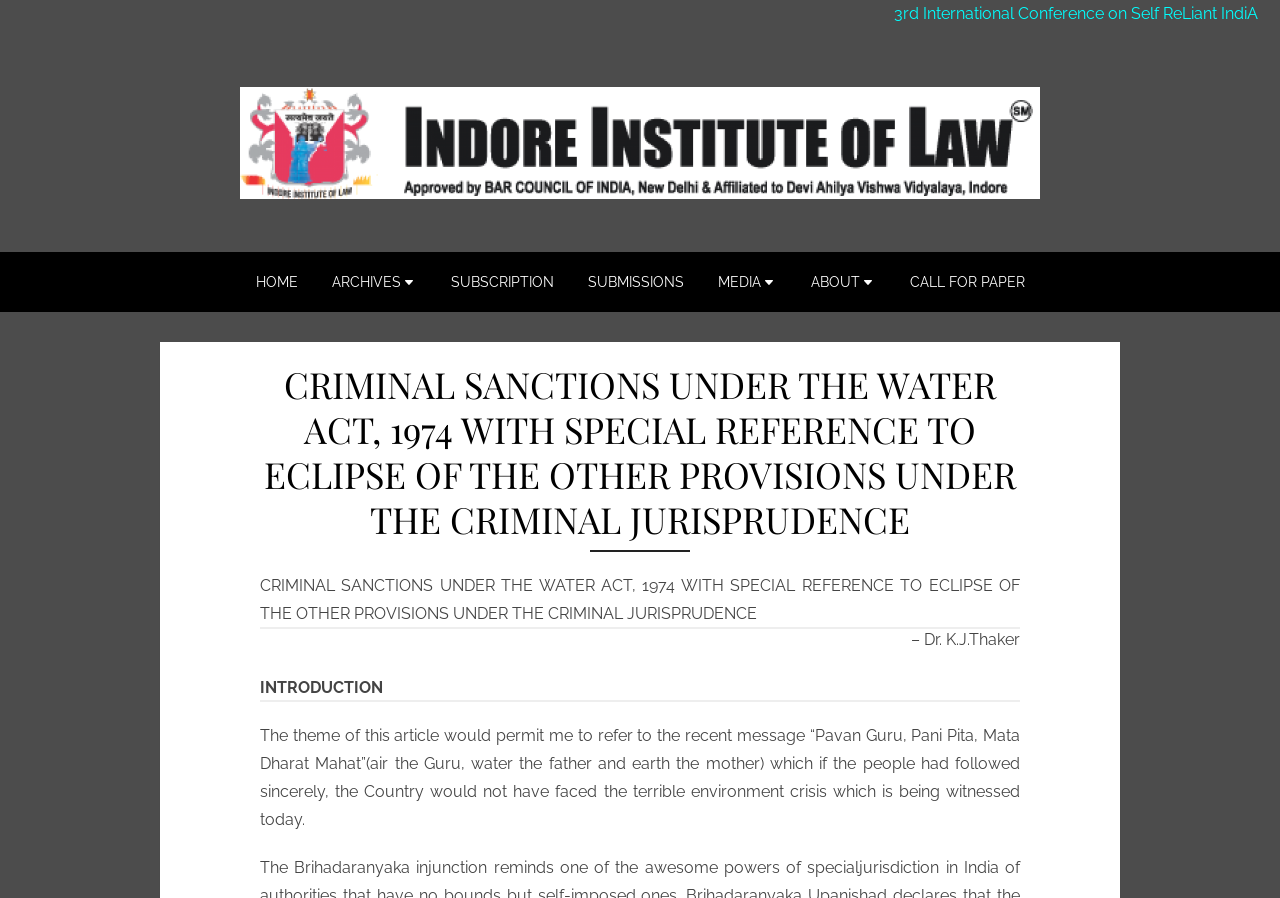Identify the bounding box coordinates of the clickable region to carry out the given instruction: "view the ABOUT section".

[0.621, 0.286, 0.696, 0.342]